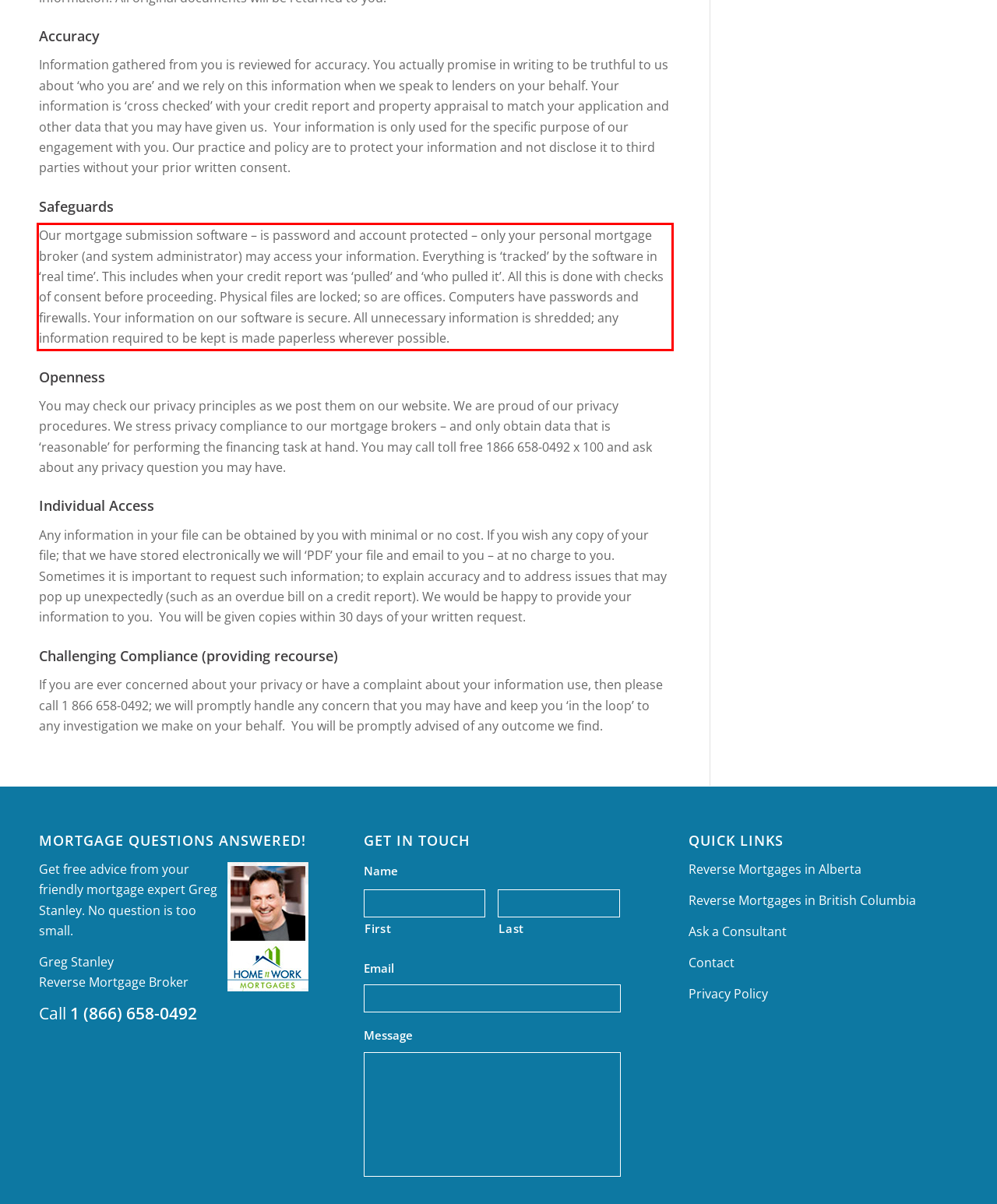You have a webpage screenshot with a red rectangle surrounding a UI element. Extract the text content from within this red bounding box.

Our mortgage submission software – is password and account protected – only your personal mortgage broker (and system administrator) may access your information. Everything is ‘tracked’ by the software in ‘real time’. This includes when your credit report was ‘pulled’ and ‘who pulled it’. All this is done with checks of consent before proceeding. Physical files are locked; so are offices. Computers have passwords and firewalls. Your information on our software is secure. All unnecessary information is shredded; any information required to be kept is made paperless wherever possible.